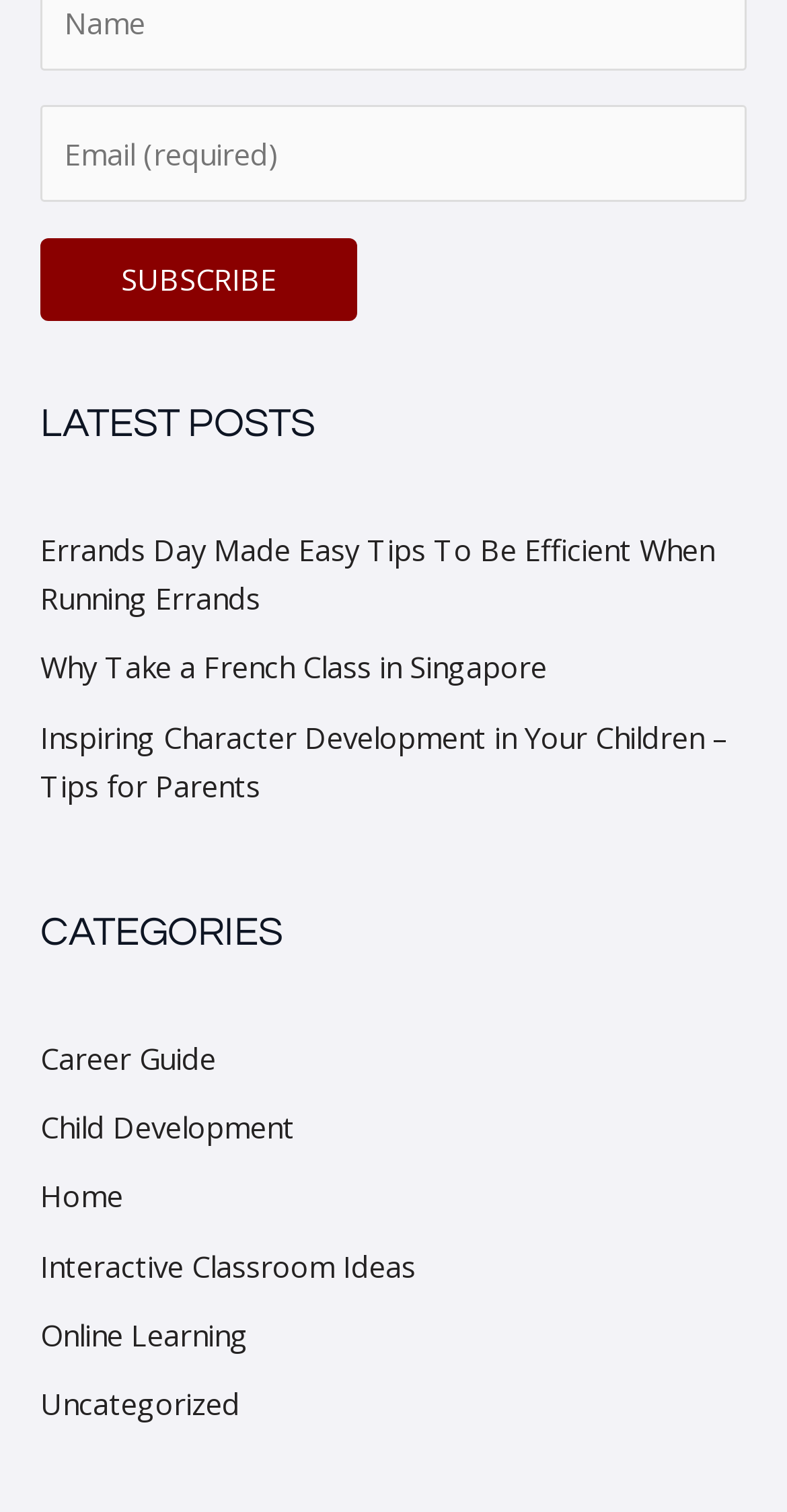Please determine the bounding box coordinates for the element that should be clicked to follow these instructions: "Subscribe to newsletter".

[0.051, 0.157, 0.454, 0.212]